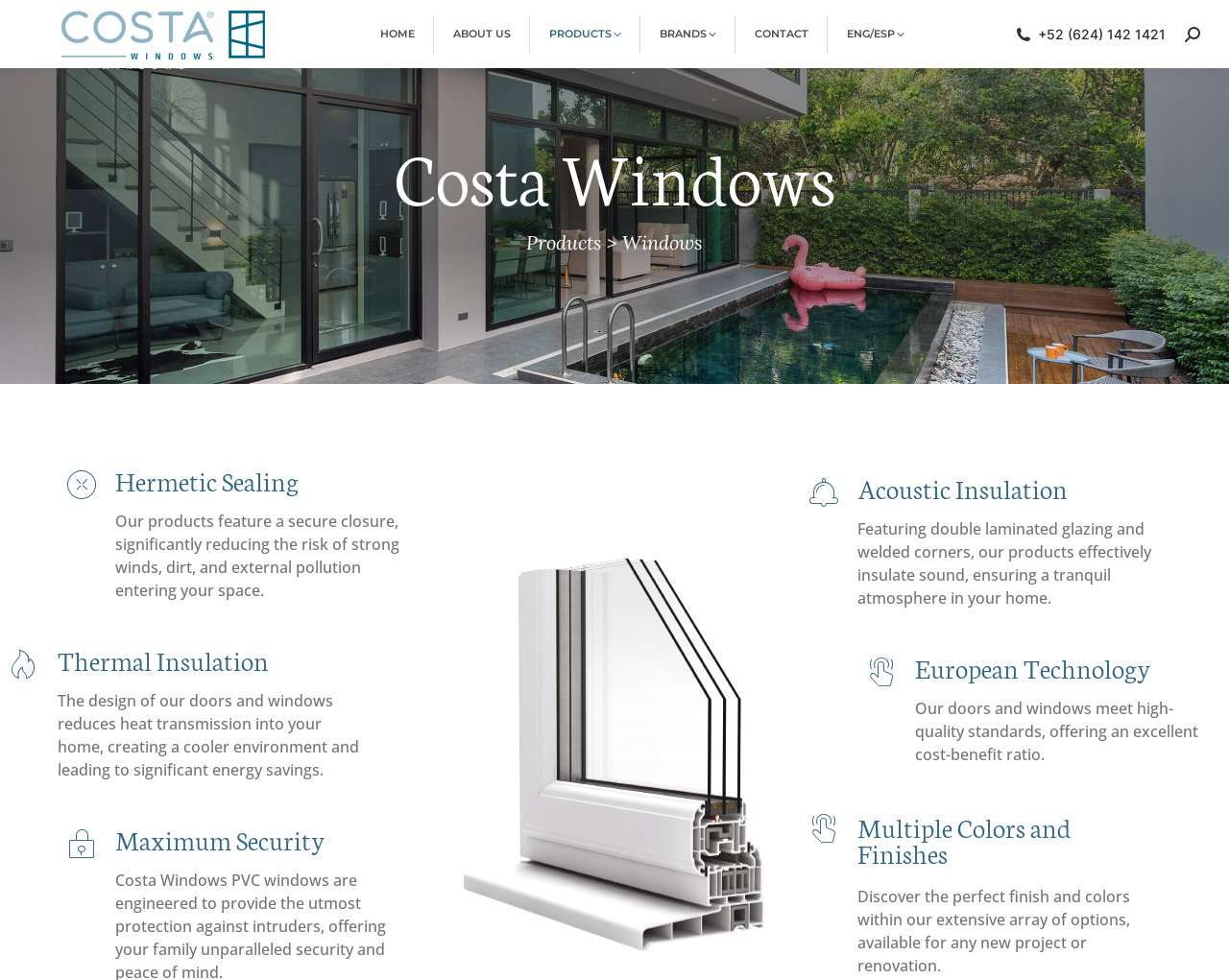Given the description "+52 (624) 142 1421", provide the bounding box coordinates of the corresponding UI element.

[0.825, 0.035, 0.948, 0.053]